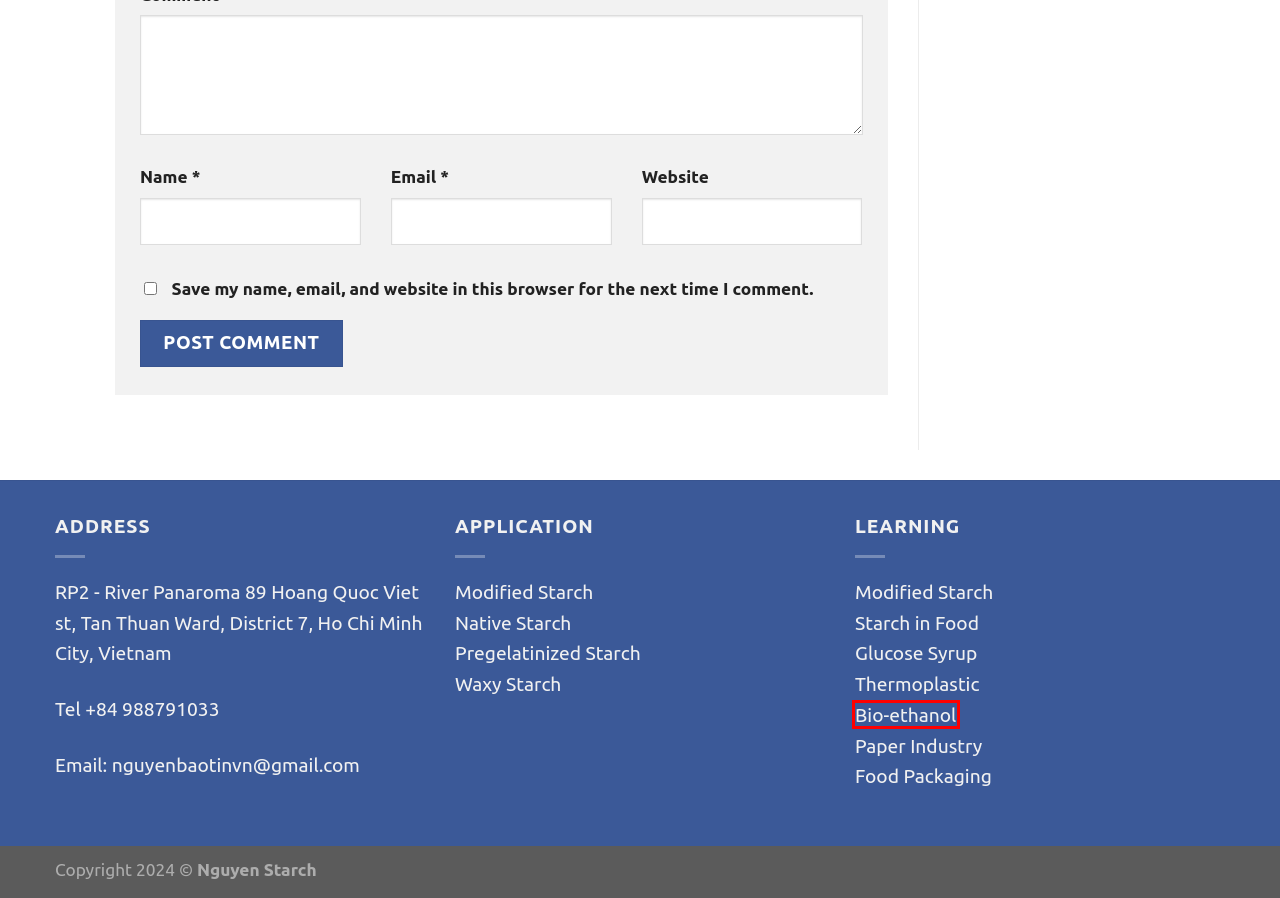Review the screenshot of a webpage containing a red bounding box around an element. Select the description that best matches the new webpage after clicking the highlighted element. The options are:
A. Bioethanol Archives - NguyenStarch
B. paper industry Archives - NguyenStarch
C. Modified Tapioca Starch in Foods - NguyenStarch
D. Waxy Tapioca Starch in Foods - NguyenStarch
E. Thermoplastic Starch Archives - NguyenStarch
F. Food Packaging Archives - NguyenStarch
G. Native Tapioca Starch in Foods - NguyenStarch
H. Pregelatinized Tapioca Starch in Foods - NguyenStarch

A